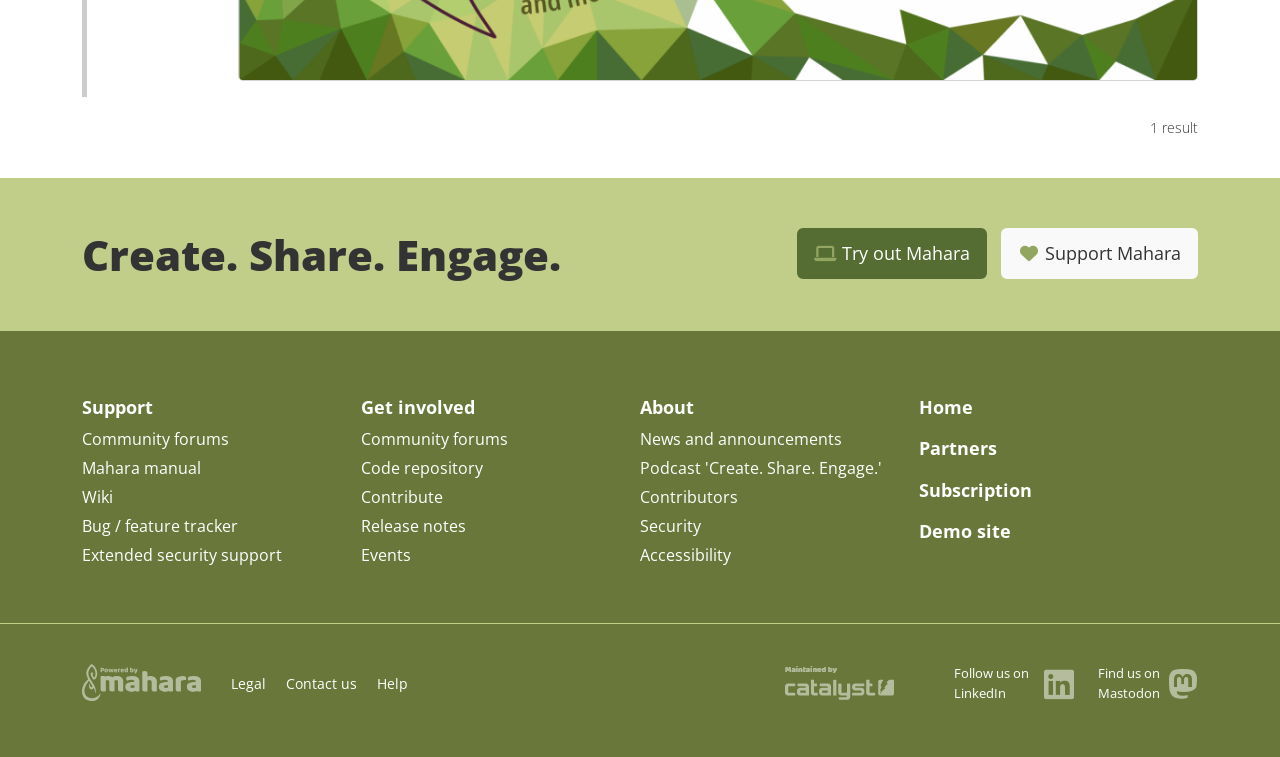Identify the bounding box coordinates of the region I need to click to complete this instruction: "Visit the community forums".

[0.064, 0.566, 0.179, 0.595]